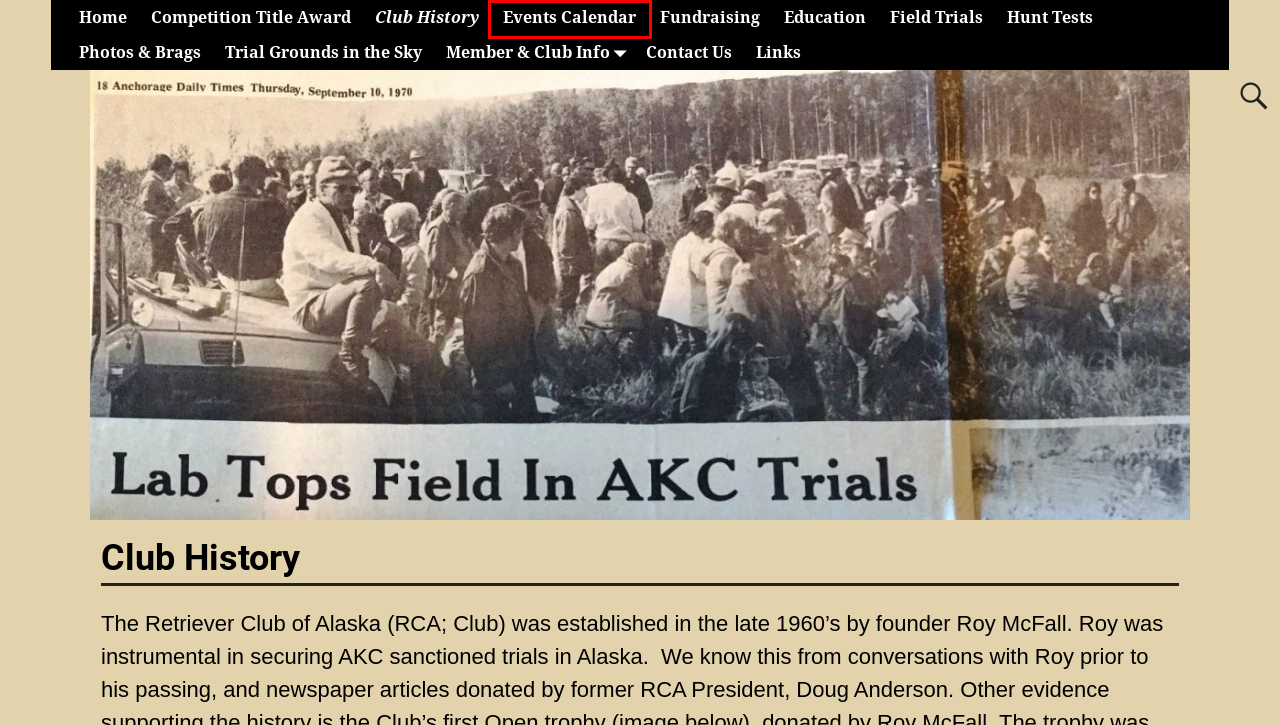Look at the screenshot of a webpage, where a red bounding box highlights an element. Select the best description that matches the new webpage after clicking the highlighted element. Here are the candidates:
A. Retriever Club of Alaska – Retriever Club of Alaska
B. Education – Retriever Club of Alaska
C. Contact Us – Retriever Club of Alaska
D. Competition Title Award – Retriever Club of Alaska
E. Field Trials – Retriever Club of Alaska
F. Fundraising – Retriever Club of Alaska
G. Events Calendar – Retriever Club of Alaska
H. Photos & Brags – Retriever Club of Alaska

G